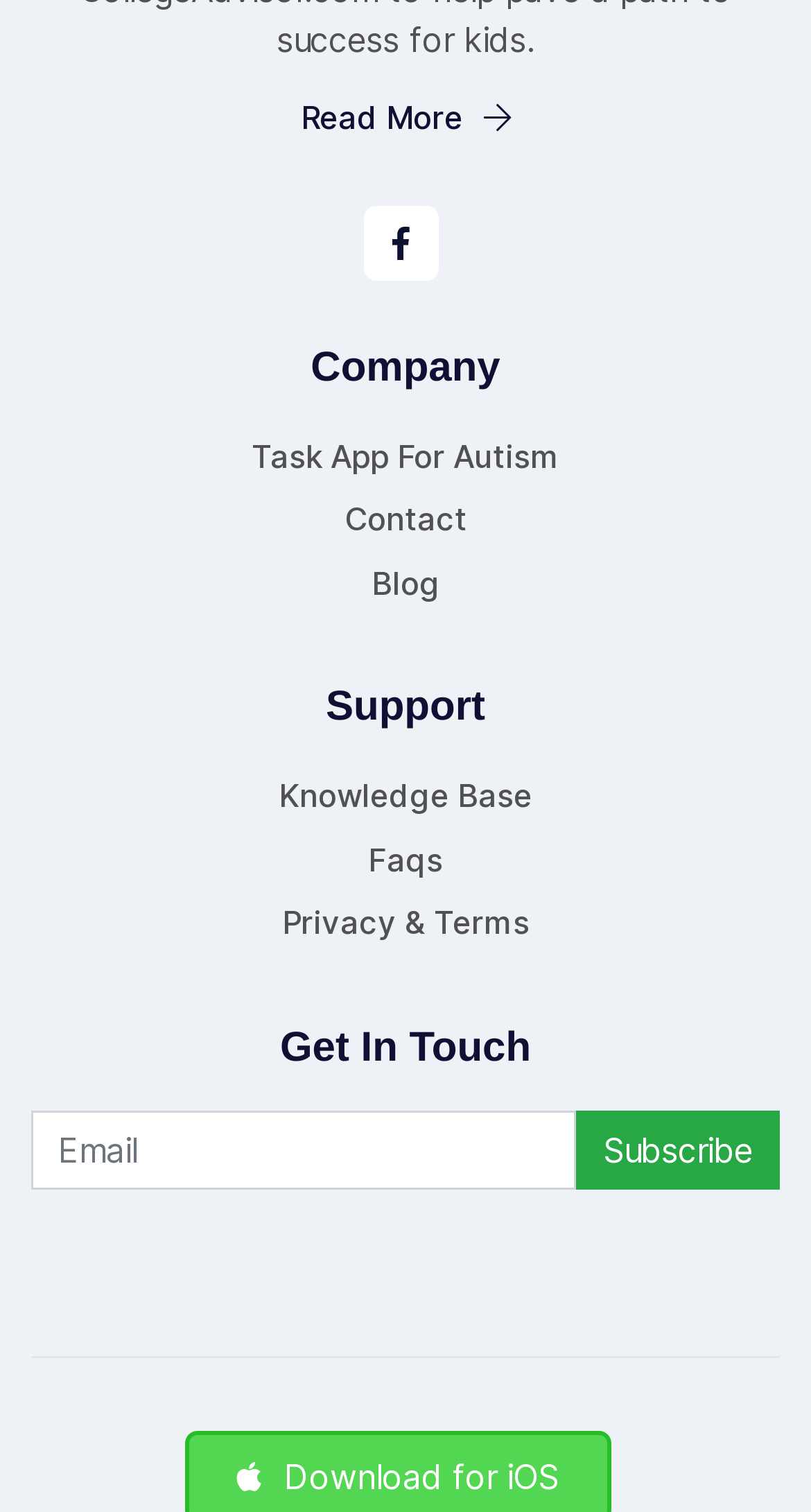Given the description "Knowledge Base", determine the bounding box of the corresponding UI element.

[0.344, 0.512, 0.656, 0.543]